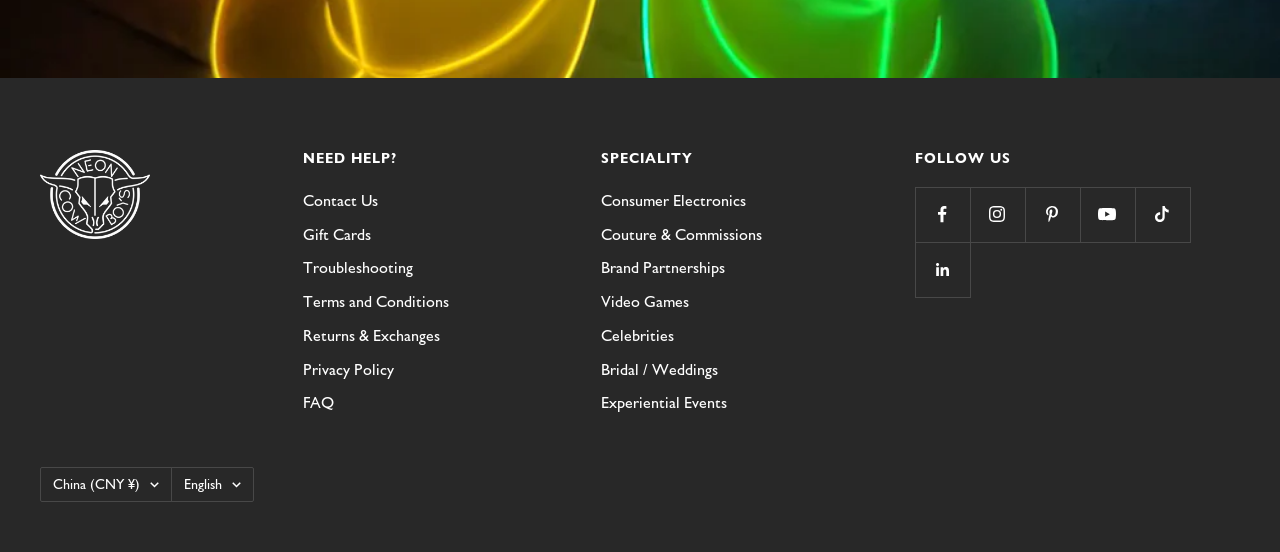Provide the bounding box coordinates of the section that needs to be clicked to accomplish the following instruction: "Follow us on Facebook."

[0.715, 0.339, 0.758, 0.438]